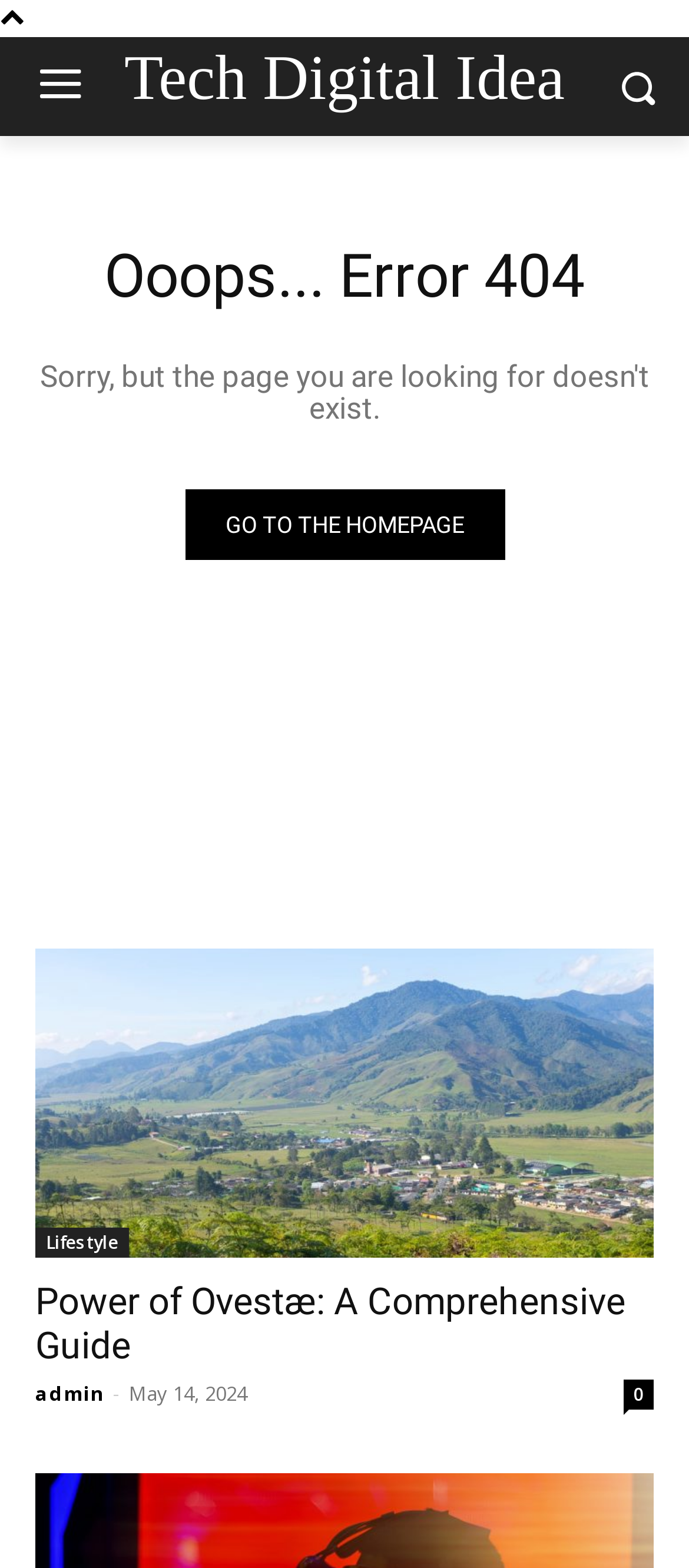Give a comprehensive overview of the webpage, including key elements.

The webpage displays a "Page Not Found" error message, with the title "Ooops... Error 404" prominently displayed in the middle of the page. Below the title, there is a link to "GO TO THE HOMEPAGE" that takes up a significant portion of the page's width. 

At the top of the page, there is a link to "Tech Digital Idea" on the left side, accompanied by an image on the right side. 

On the bottom left of the page, there are several links to different topics, including "Lifestyle" and "Power of Ovestæ: A Comprehensive Guide", which is also a heading. The link to "Power of Ovestæ: A Comprehensive Guide" is repeated below the heading. 

Further down, there is a link to "admin" and a static text element displaying a hyphen. Next to these elements, there is a time element showing the date "May 14, 2024". On the bottom right of the page, there is a link with the text "0".